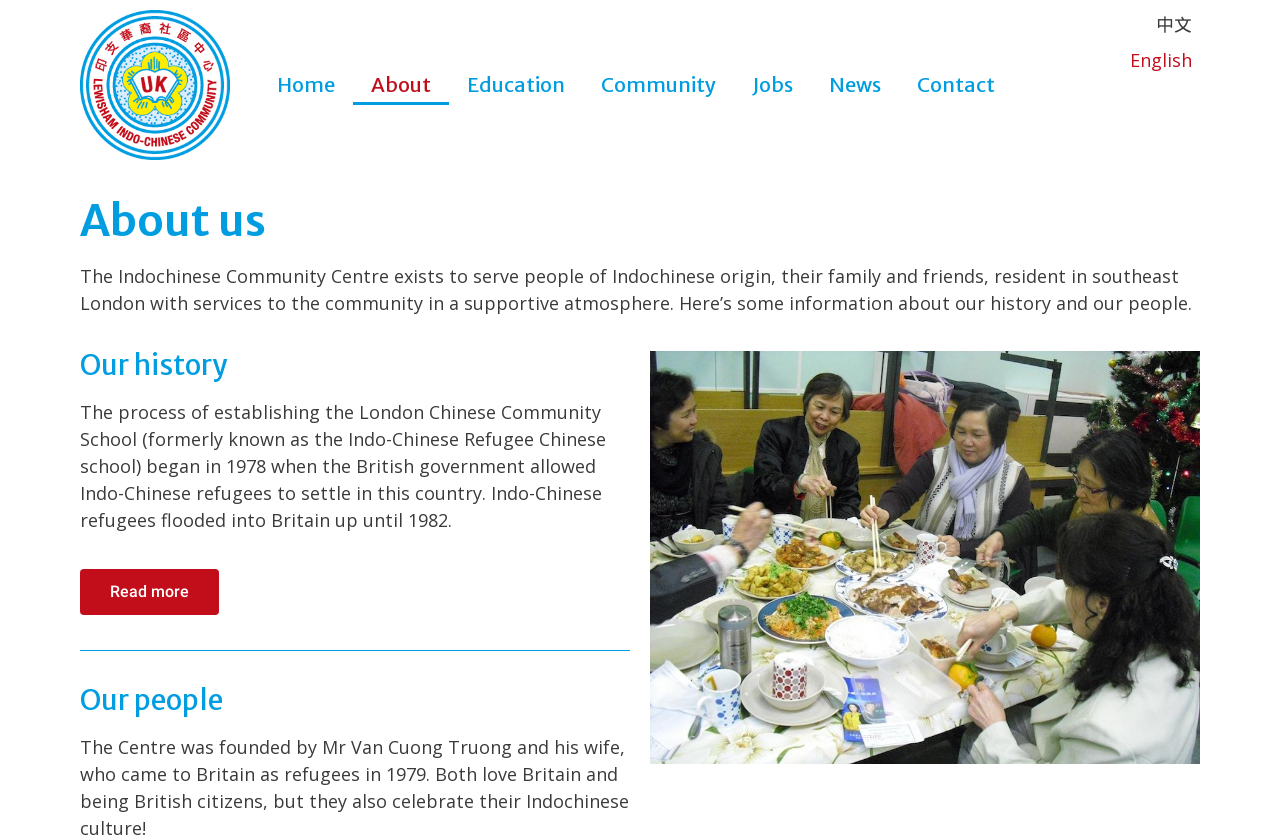Can you give a comprehensive explanation to the question given the content of the image?
What is the name of the founder of the Centre?

I read the text under the 'Our people' heading, which mentions that the Centre was founded by Mr Van Cuong Truong and his wife.